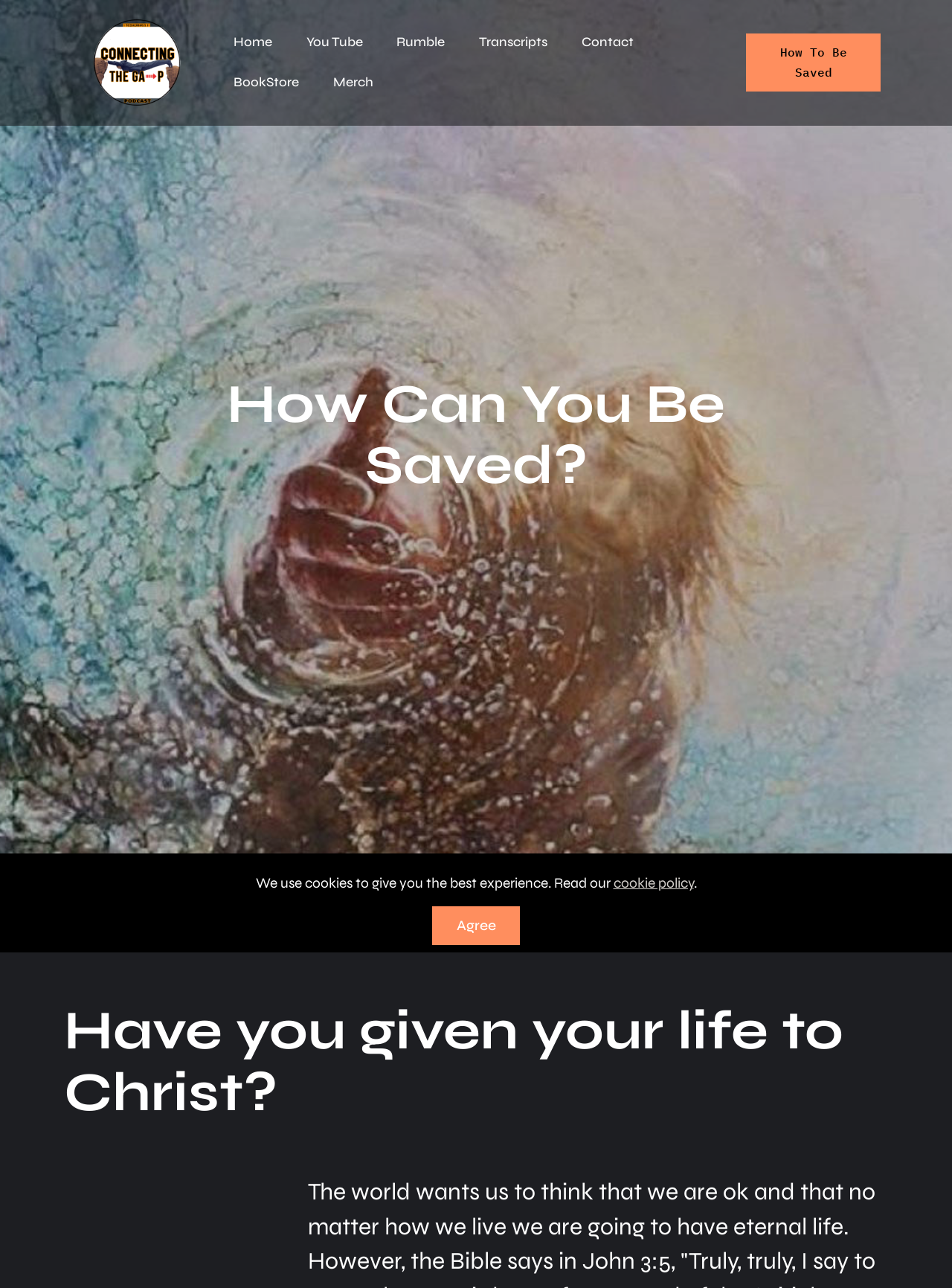Identify the bounding box coordinates for the region to click in order to carry out this instruction: "contact us". Provide the coordinates using four float numbers between 0 and 1, formatted as [left, top, right, bottom].

[0.607, 0.024, 0.67, 0.042]